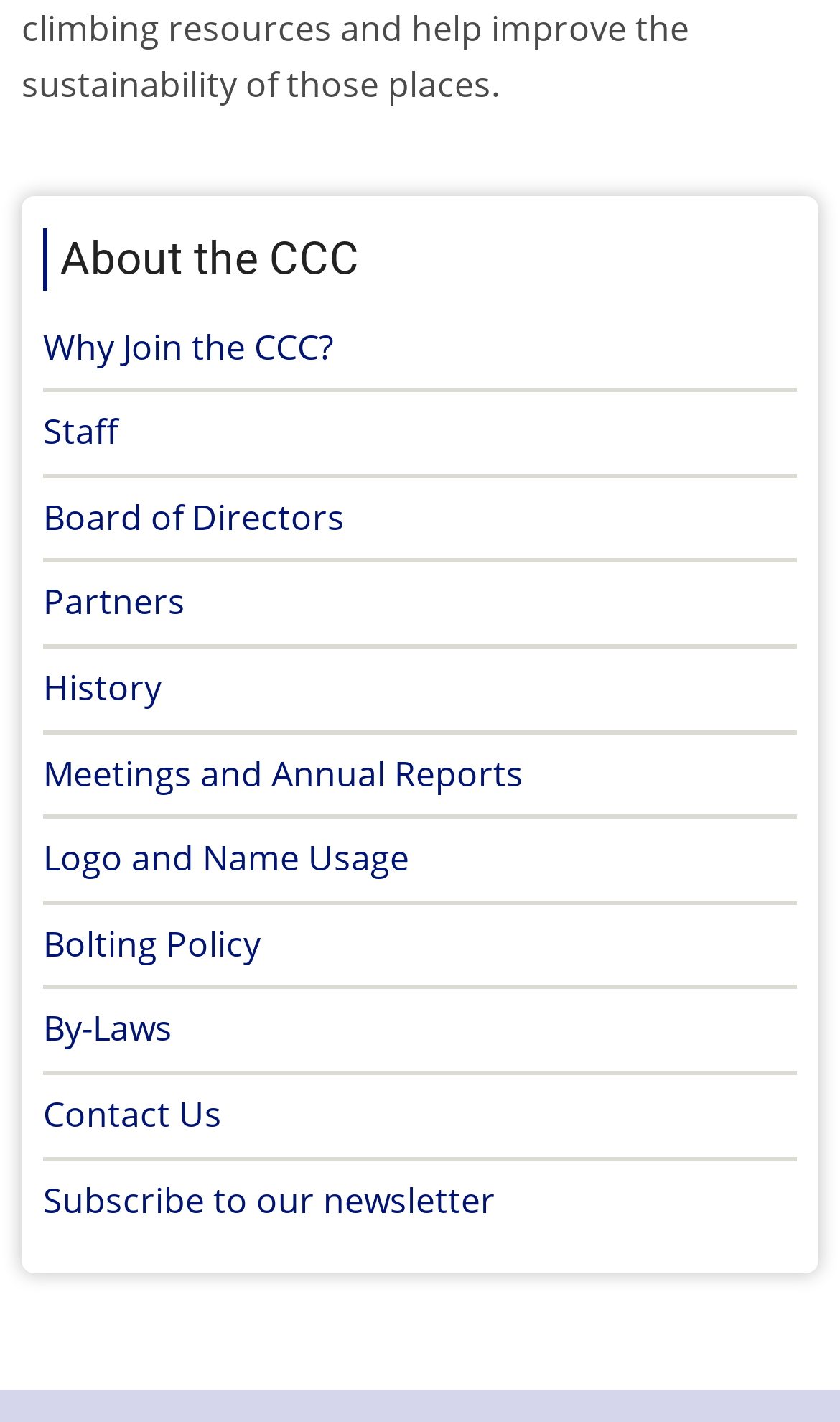Please identify the bounding box coordinates of the clickable region that I should interact with to perform the following instruction: "Explore caregiver job opportunities". The coordinates should be expressed as four float numbers between 0 and 1, i.e., [left, top, right, bottom].

None